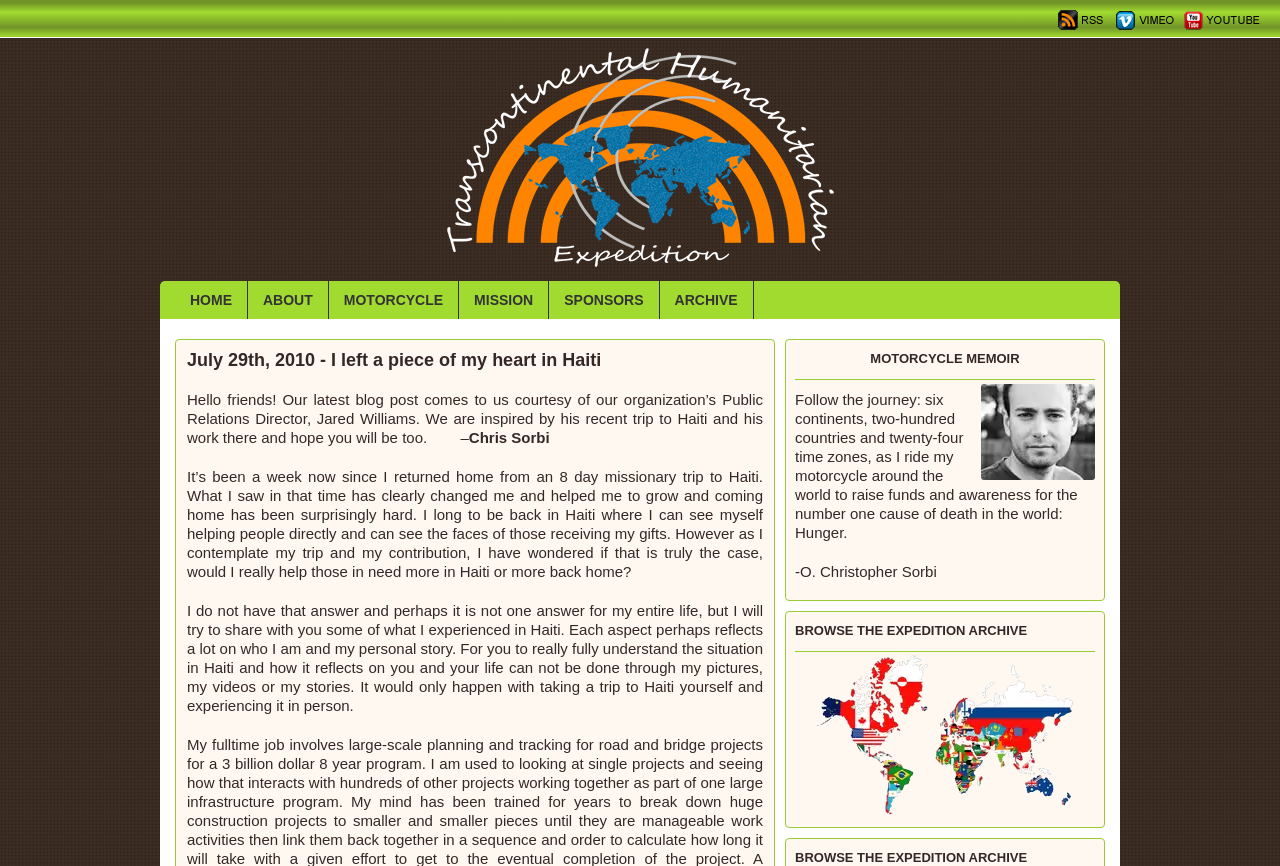Determine the bounding box coordinates of the clickable element necessary to fulfill the instruction: "Browse the 'EXPEDITION ARCHIVE'". Provide the coordinates as four float numbers within the 0 to 1 range, i.e., [left, top, right, bottom].

[0.621, 0.717, 0.855, 0.753]